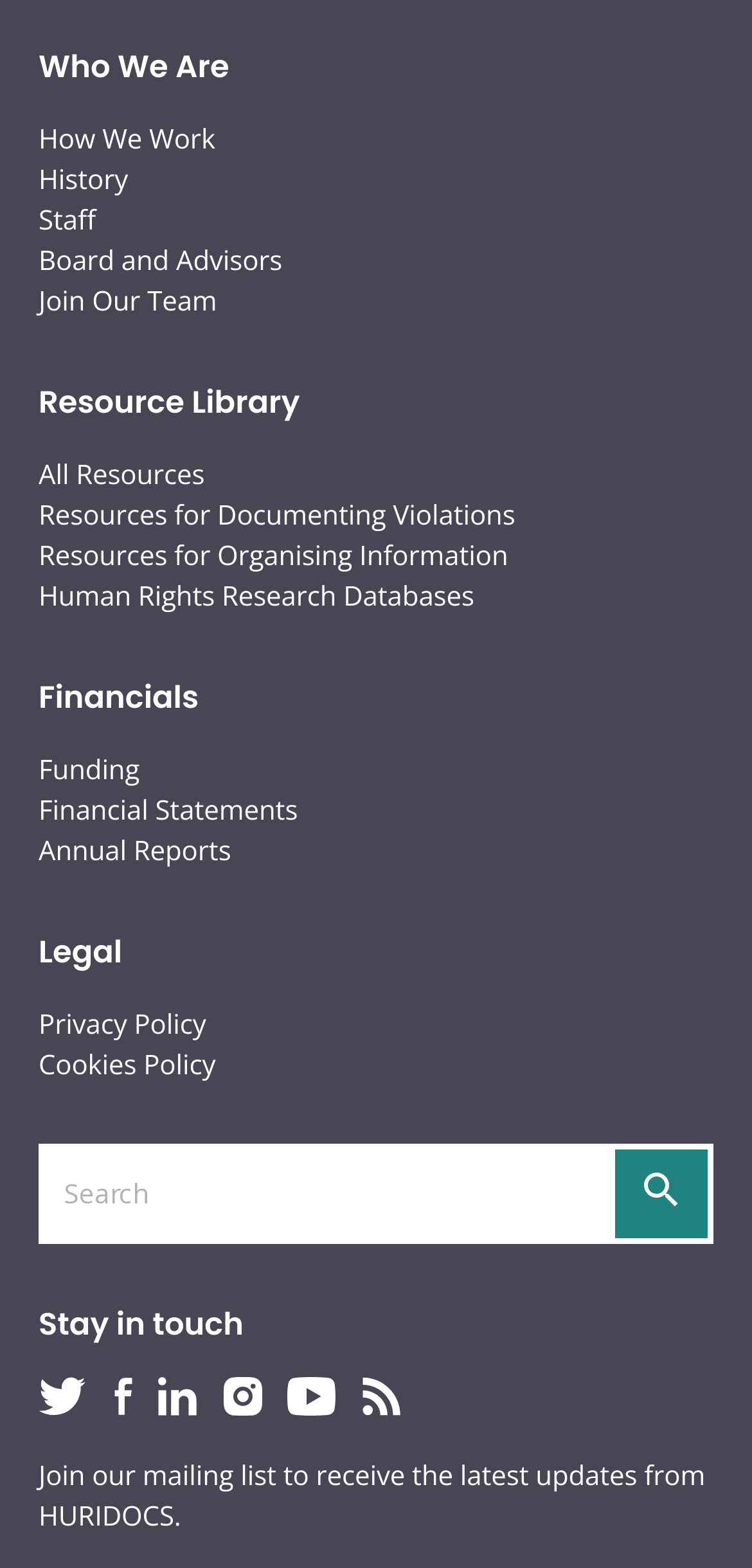Identify the bounding box coordinates for the region to click in order to carry out this instruction: "Read 'Annual Reports'". Provide the coordinates using four float numbers between 0 and 1, formatted as [left, top, right, bottom].

[0.051, 0.532, 0.307, 0.558]